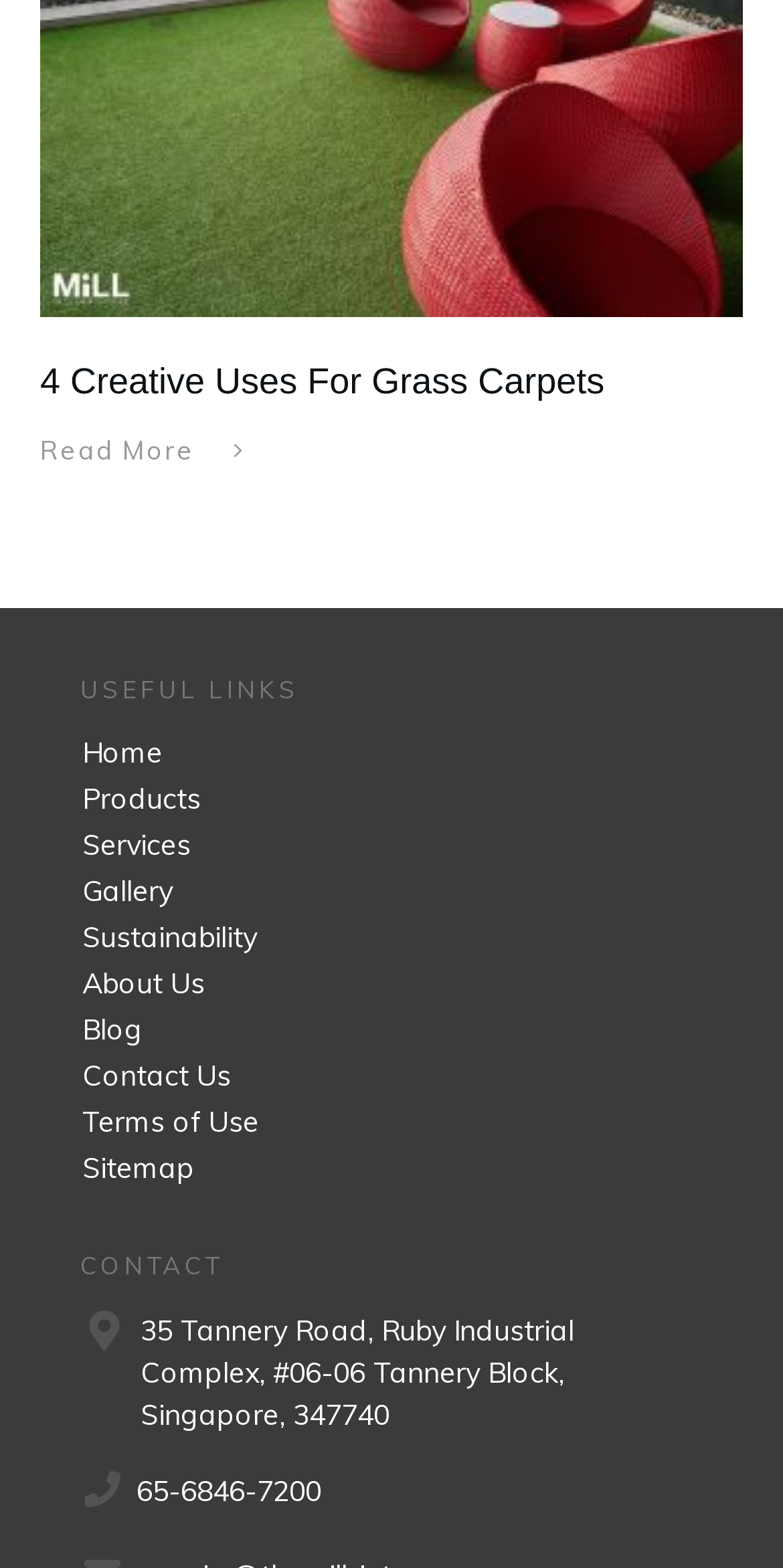Determine the bounding box coordinates of the region that needs to be clicked to achieve the task: "visit the blog".

[0.105, 0.645, 0.182, 0.668]